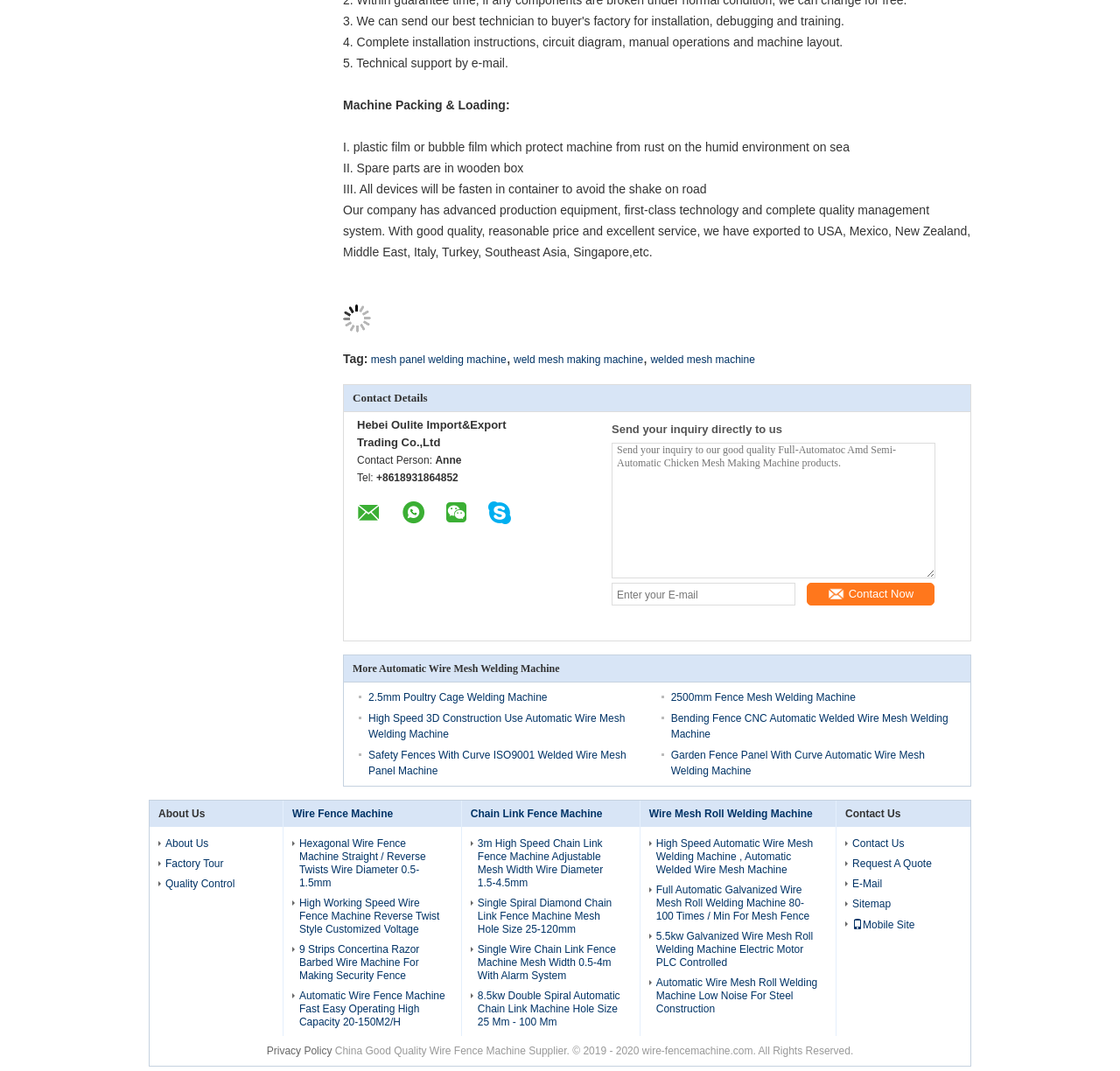How can I contact the company?
Please respond to the question with a detailed and thorough explanation.

The webpage provides contact details, including an email address and phone number, which can be used to get in touch with the company. Additionally, there is a 'Contact Now' button that allows users to send an inquiry directly to the company.